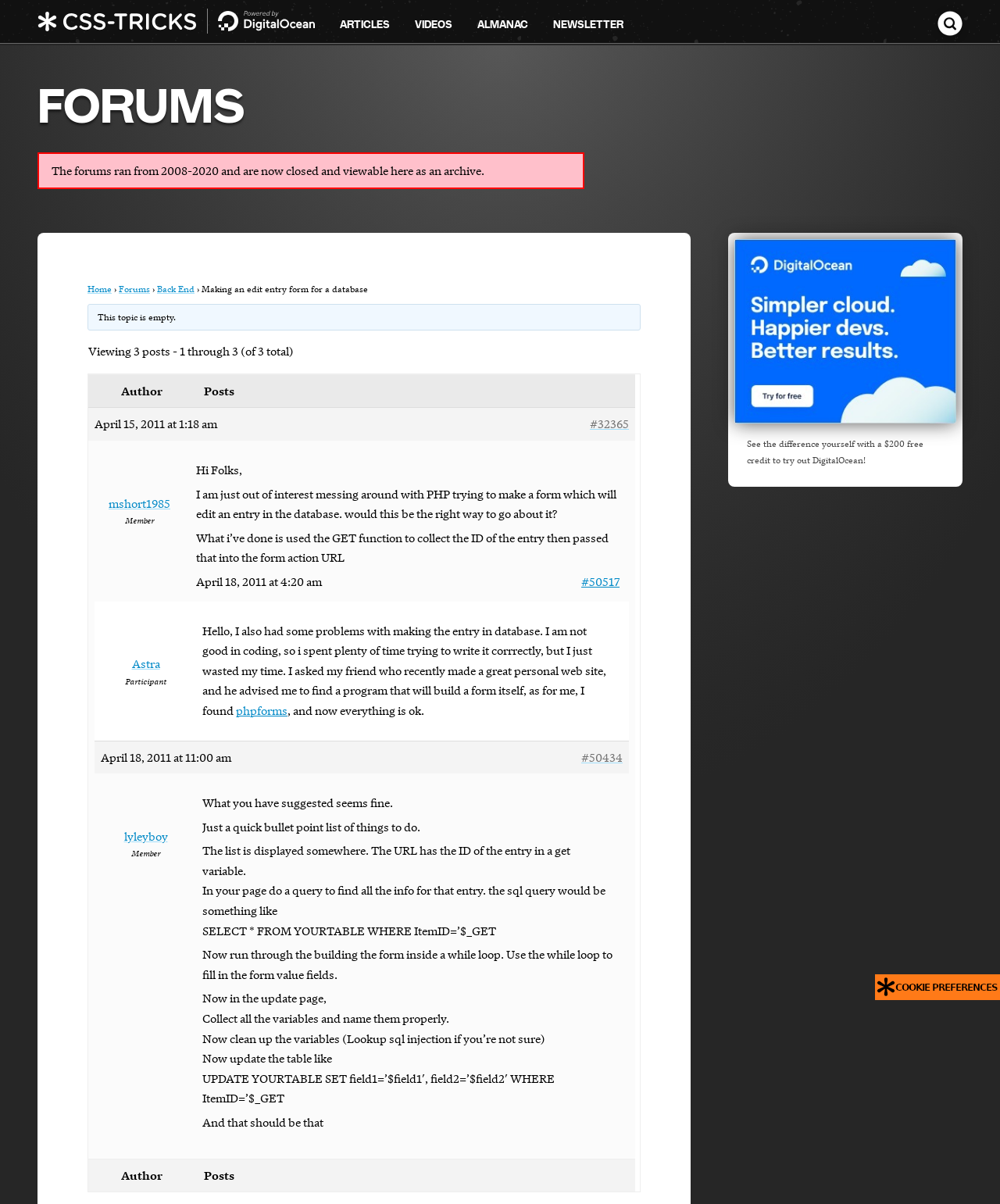How many posts are being viewed?
Refer to the image and give a detailed answer to the query.

The number of posts being viewed is 3 as indicated by the text 'Viewing 3 posts - 1 through 3 (of 3 total)' on the webpage.